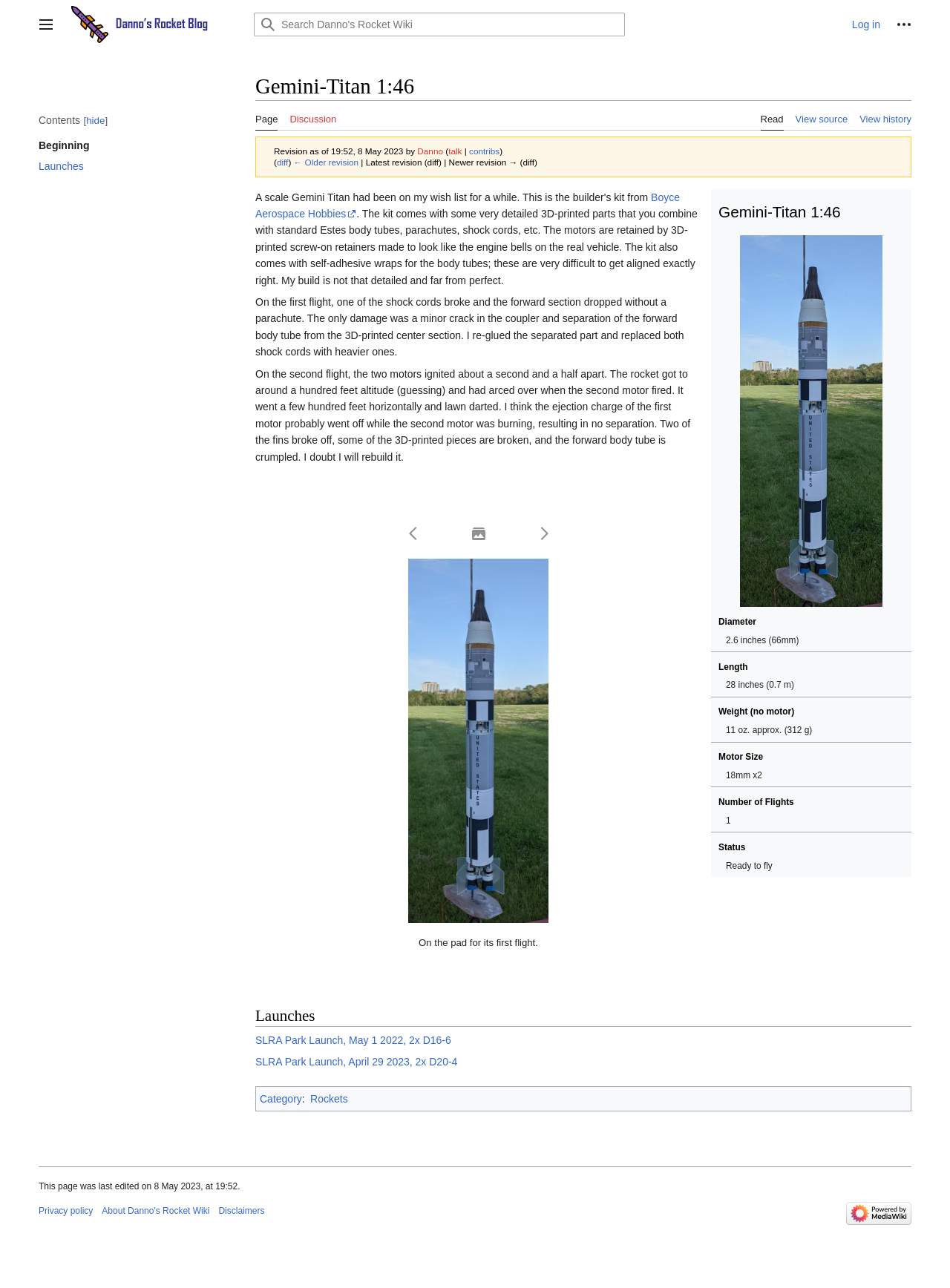Specify the bounding box coordinates (top-left x, top-left y, bottom-right x, bottom-right y) of the UI element in the screenshot that matches this description: parent_node: Personal tools aria-label="Personal tools"

[0.939, 0.01, 0.964, 0.028]